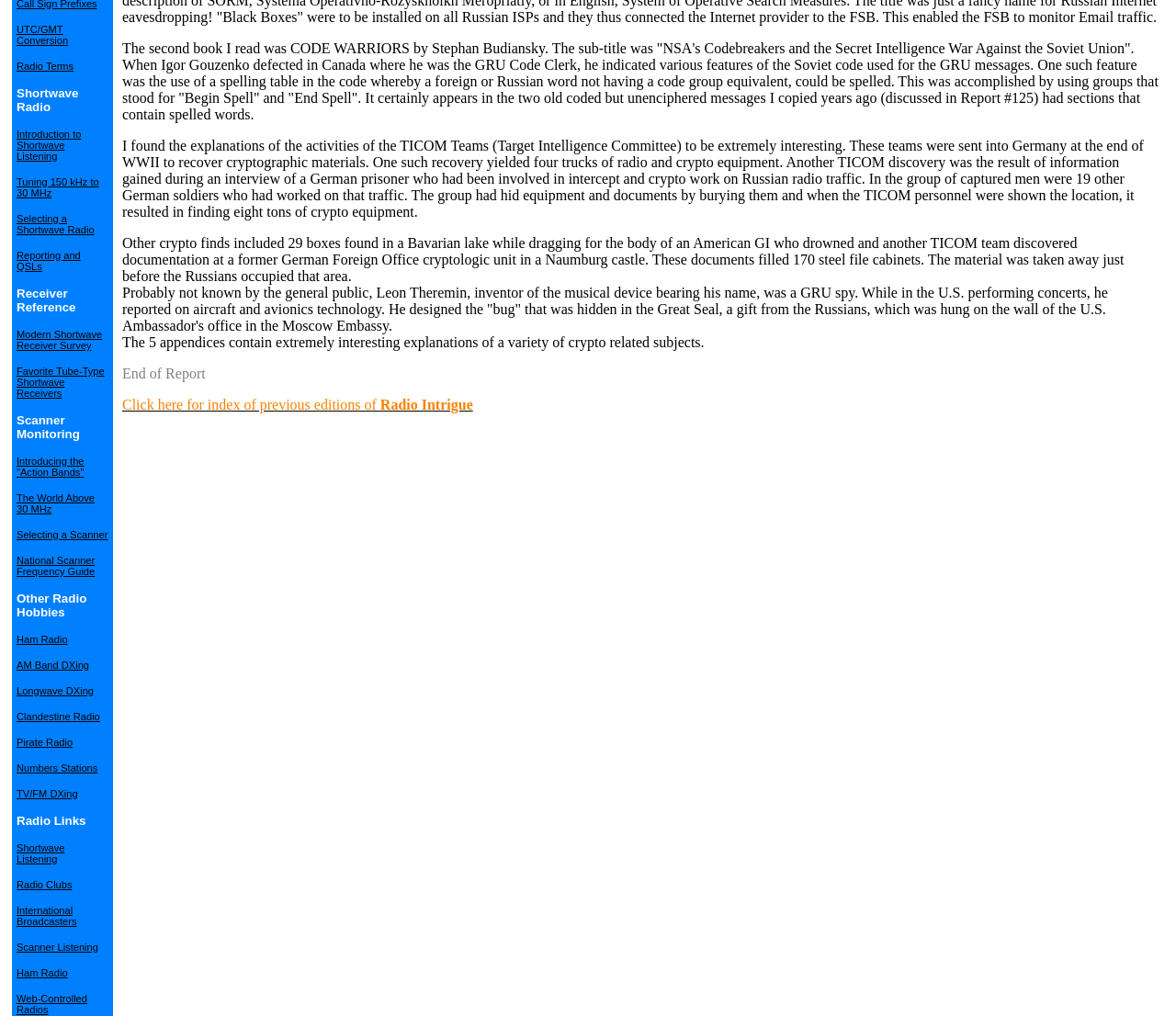Return the bounding box coordinates of the UI element that corresponds to this description: "Longwave DXing". The coordinates must be given as four float numbers in the range of 0 and 1, [left, top, right, bottom].

[0.014, 0.671, 0.08, 0.686]